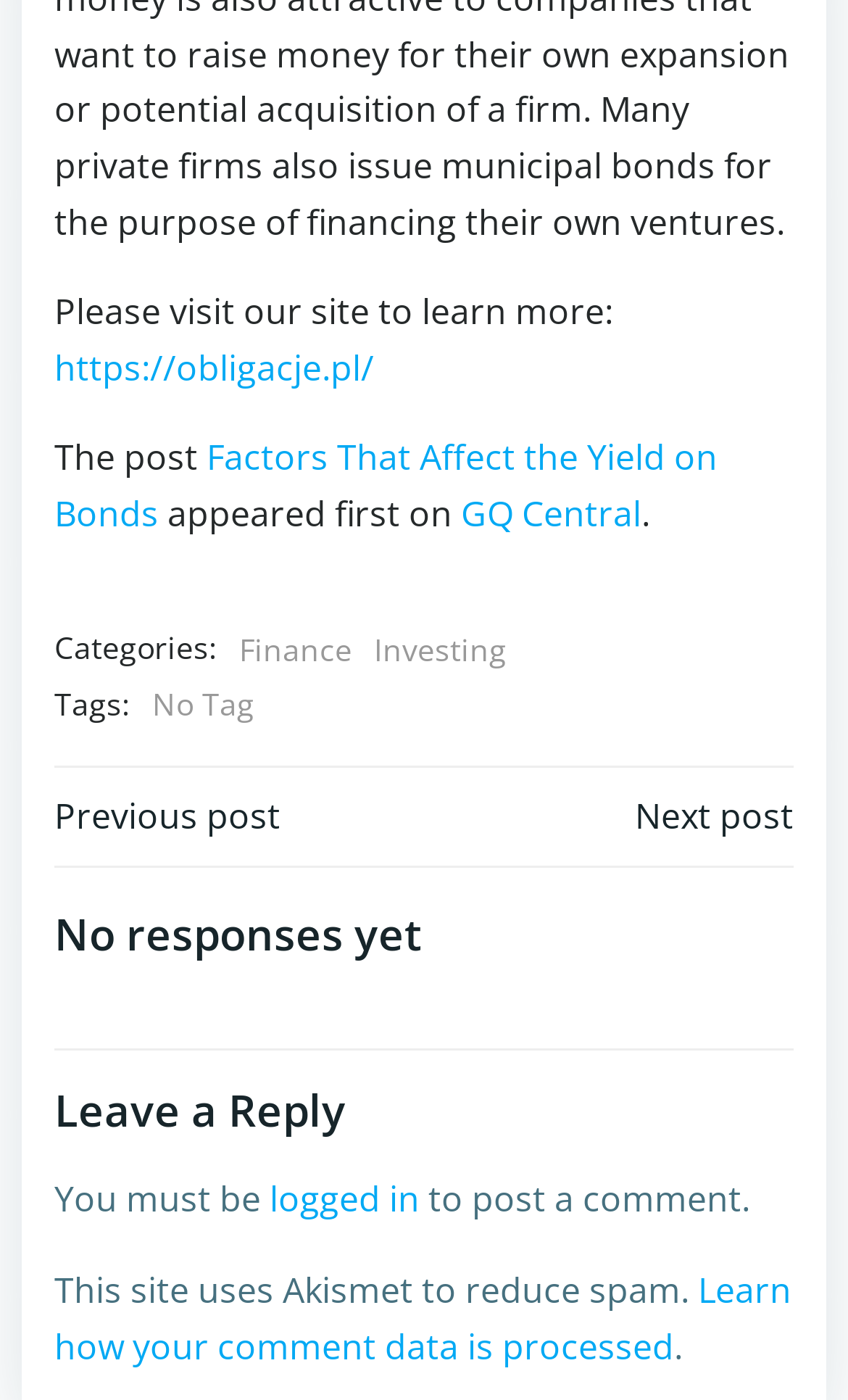Pinpoint the bounding box coordinates of the element that must be clicked to accomplish the following instruction: "Go to the GQ Central website". The coordinates should be in the format of four float numbers between 0 and 1, i.e., [left, top, right, bottom].

[0.544, 0.35, 0.756, 0.384]